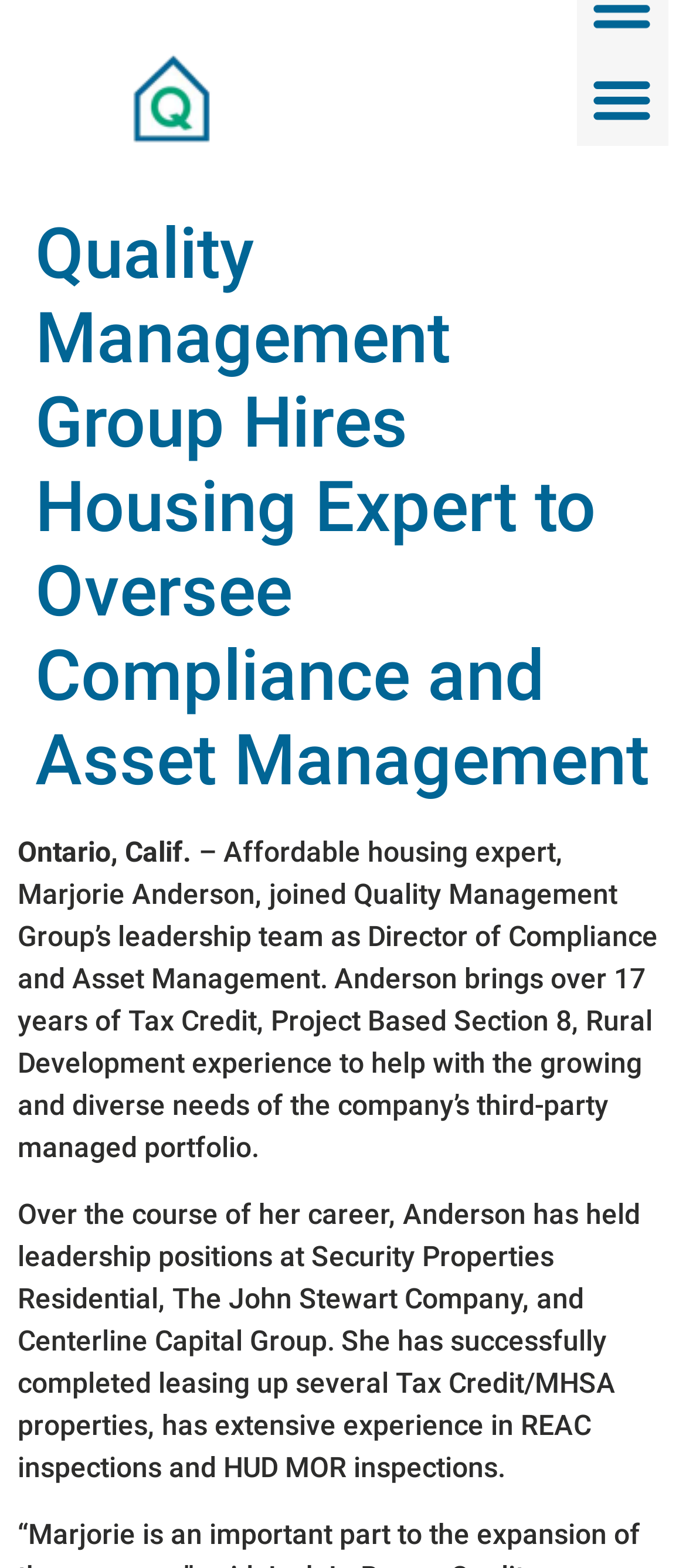Please reply to the following question with a single word or a short phrase:
What type of properties has Marjorie Anderson successfully completed leasing up?

Tax Credit/MHSA properties